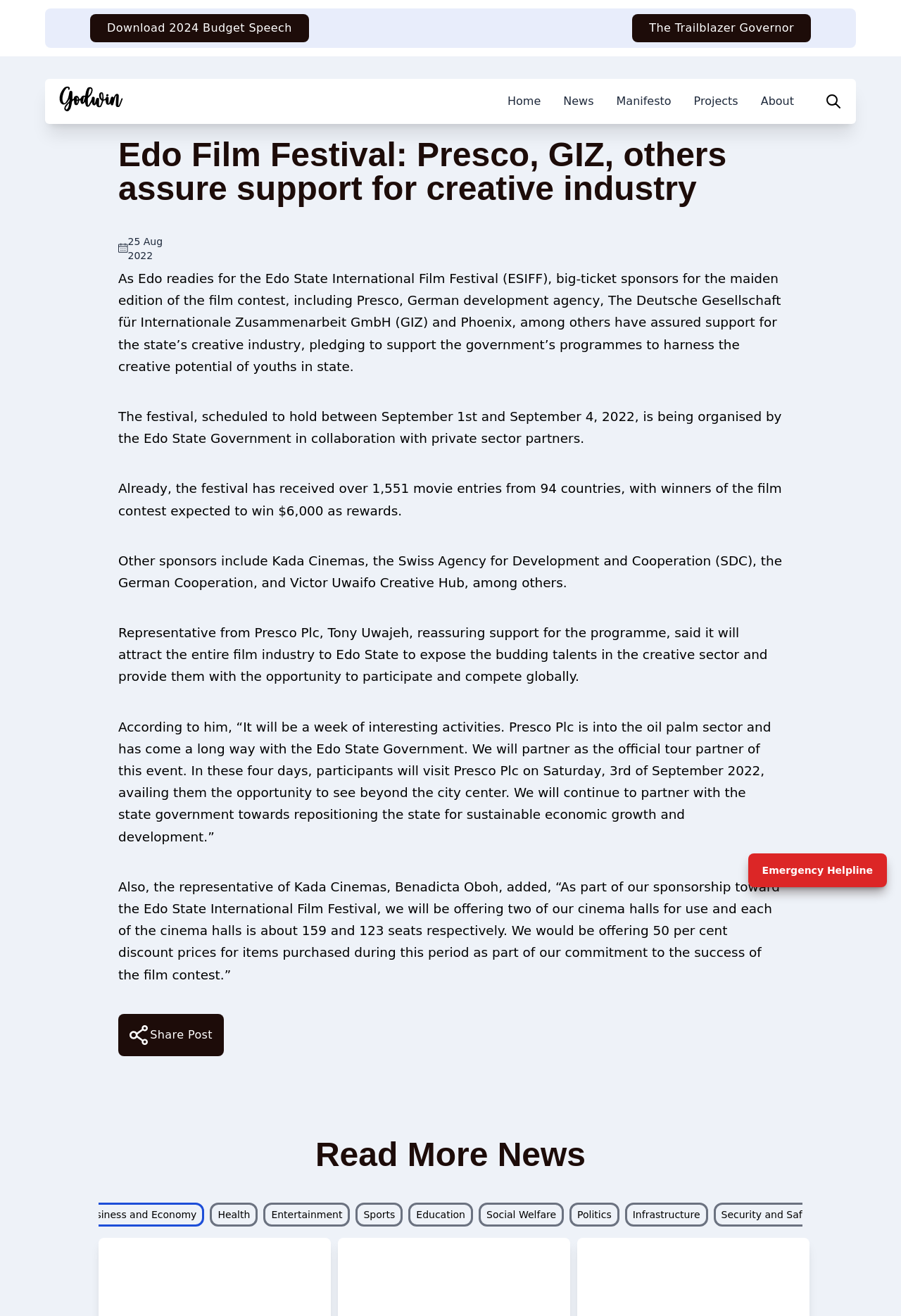Please answer the following query using a single word or phrase: 
What is the date range of the festival?

September 1st to September 4, 2022